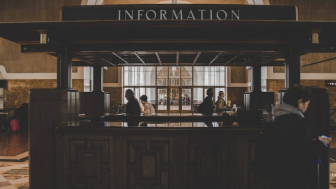What is the effect of the large windows in the background?
Based on the image, give a one-word or short phrase answer.

Allowing natural light